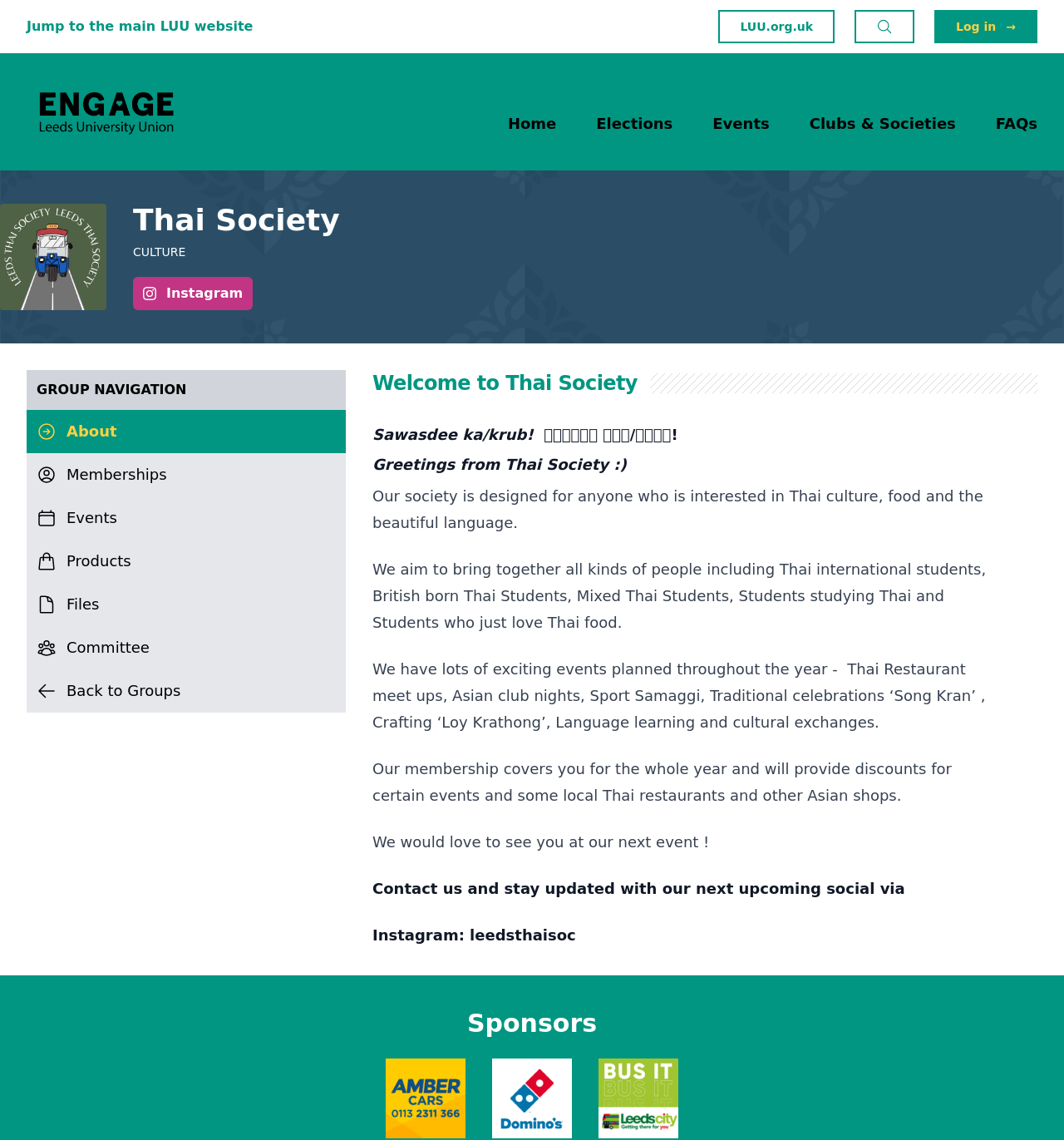Determine the bounding box coordinates of the clickable area required to perform the following instruction: "Click the 'About' link". The coordinates should be represented as four float numbers between 0 and 1: [left, top, right, bottom].

[0.025, 0.359, 0.325, 0.397]